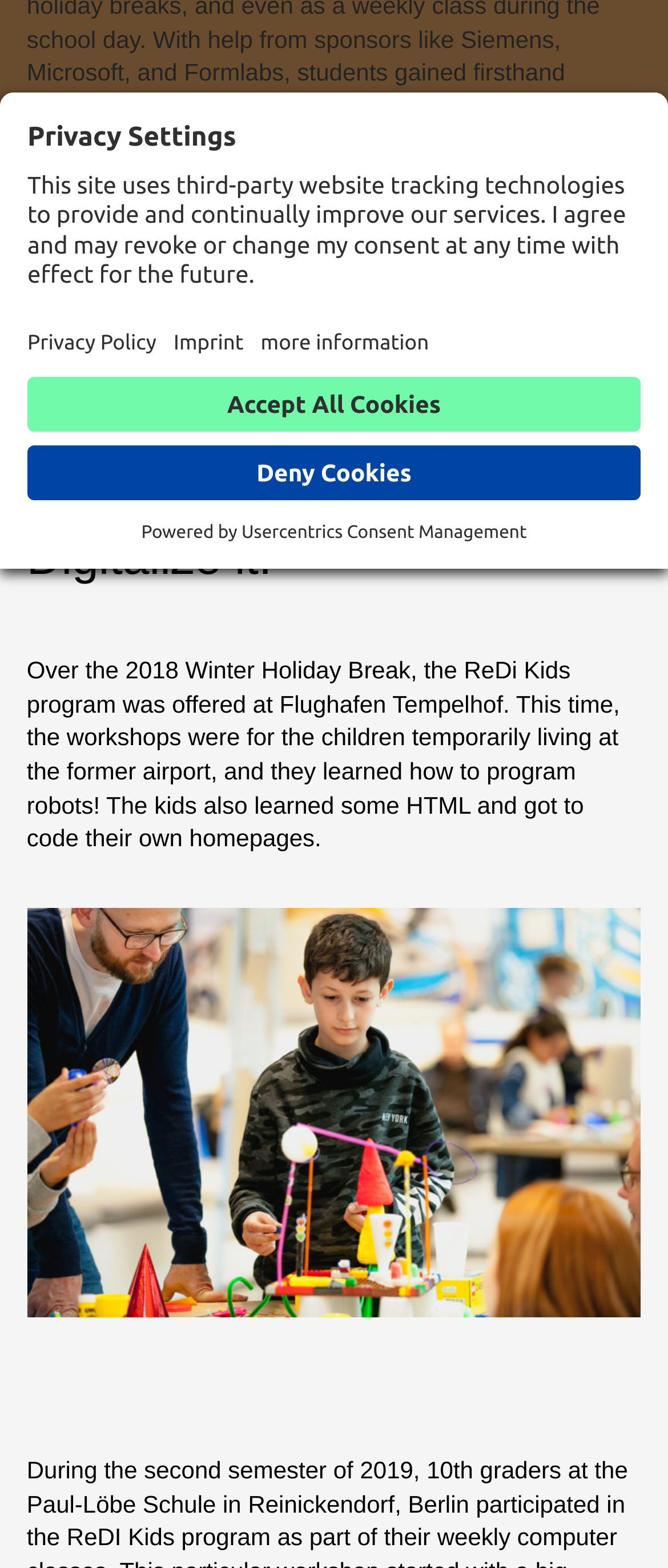Identify and provide the bounding box for the element described by: "Privacy Policy".

[0.041, 0.207, 0.234, 0.227]